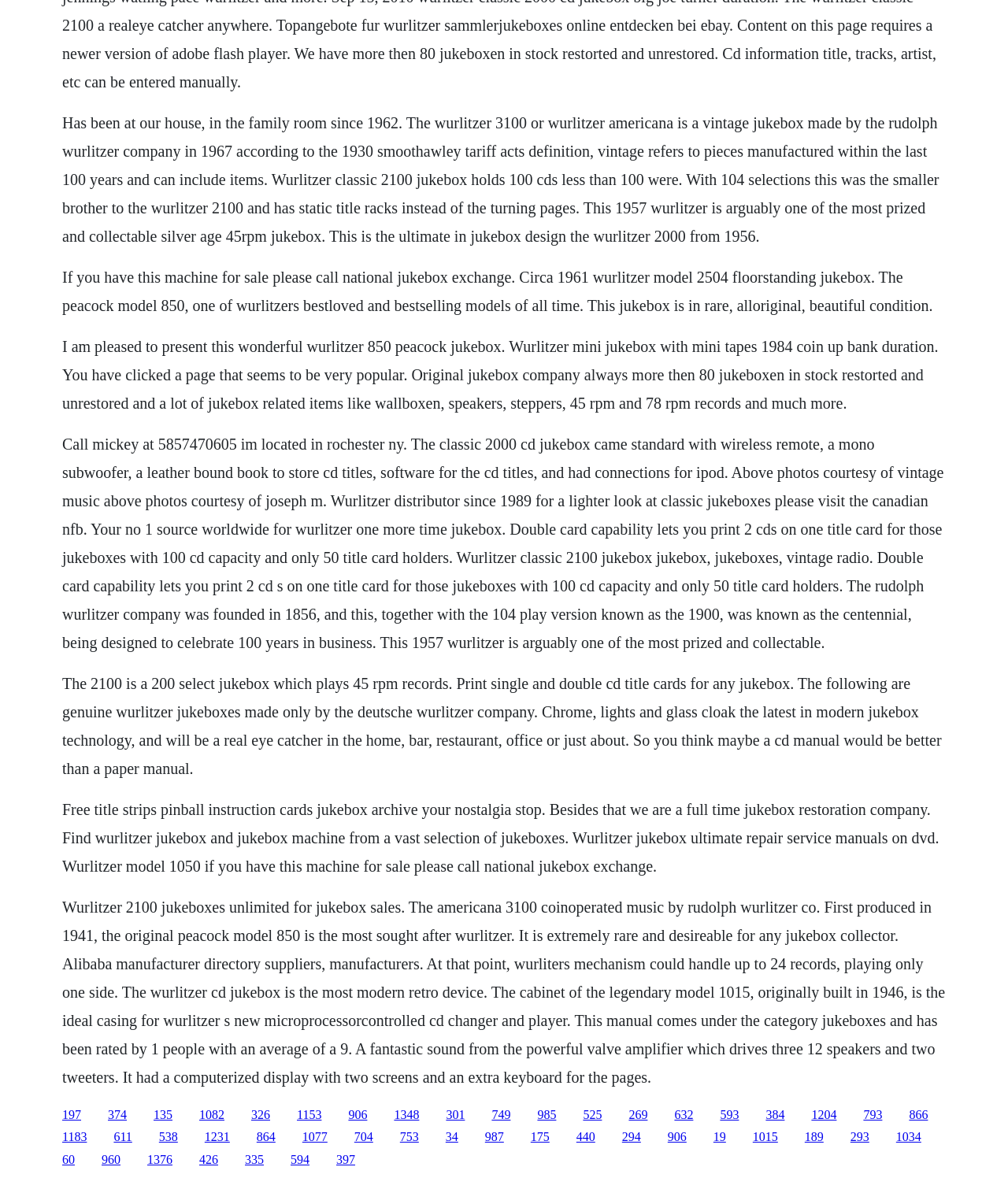Answer briefly with one word or phrase:
What is the year of manufacture of the Wurlitzer 850 Peacock jukebox?

1941